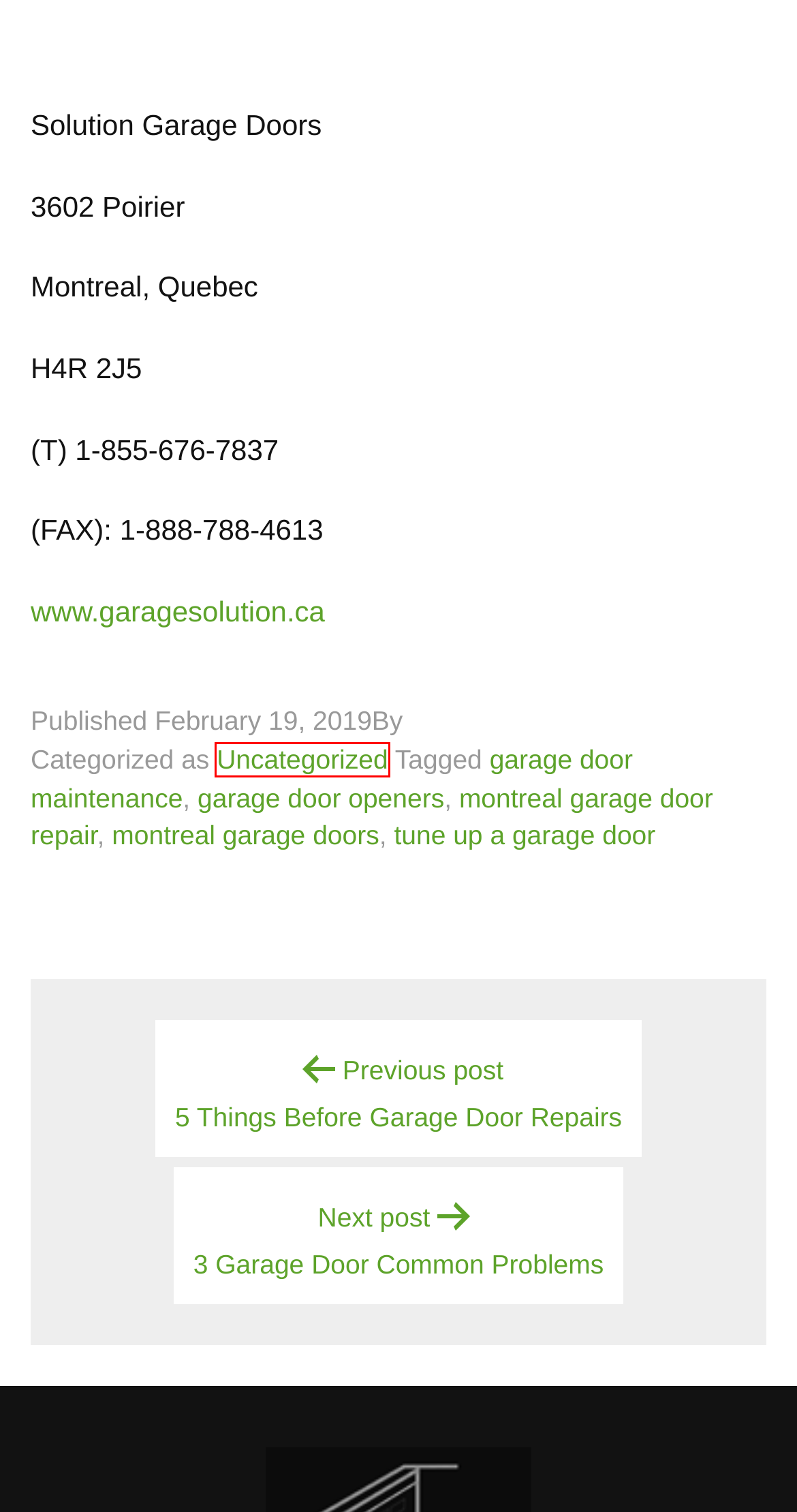You have a screenshot of a webpage with a red rectangle bounding box. Identify the best webpage description that corresponds to the new webpage after clicking the element within the red bounding box. Here are the candidates:
A. 3 Garage Door Common Problems - Garage Solution Blog
B. montreal garage doors Archives - Garage Solution Blog
C. tune up a garage door Archives - Garage Solution Blog
D. garage door maintenance Archives - Garage Solution Blog
E. Uncategorized Archives - Garage Solution Blog
F. 5 Things Before Garage Door Repairs - Garage Solution Blog
G. montreal garage door repair Archives - Garage Solution Blog
H. garage door openers Archives - Garage Solution Blog

E